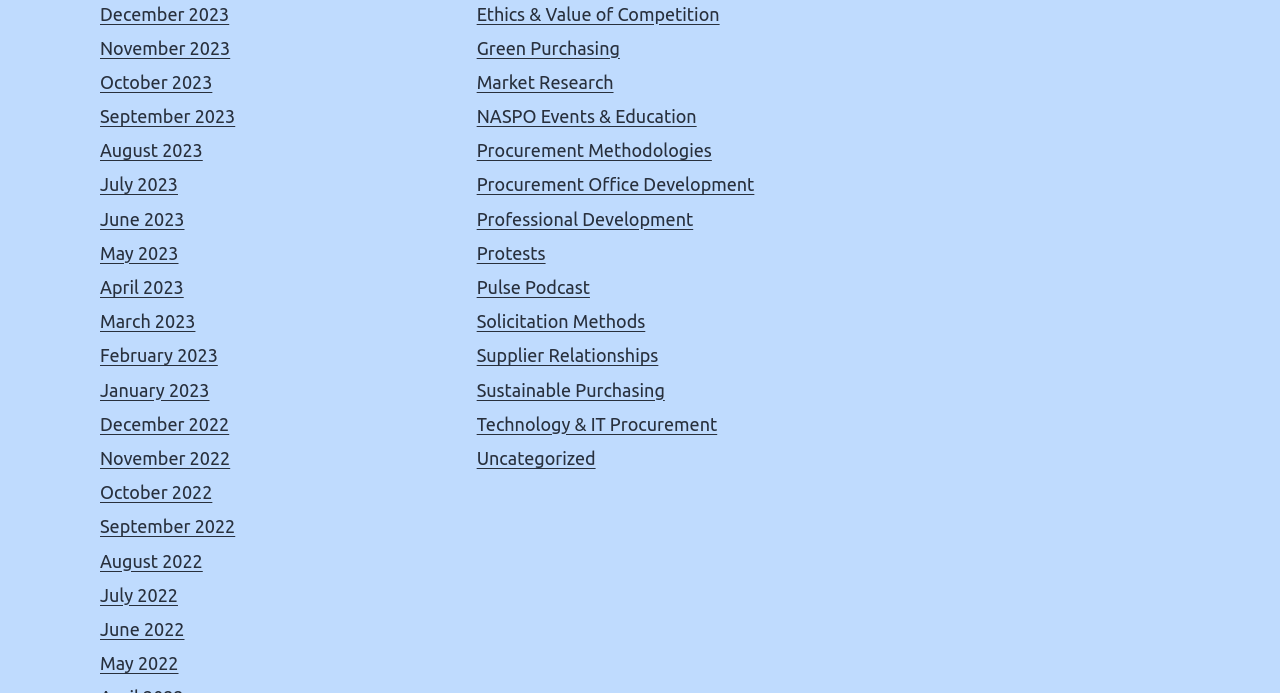Please identify the bounding box coordinates for the region that you need to click to follow this instruction: "Read about Sustainable Purchasing".

[0.372, 0.548, 0.519, 0.577]